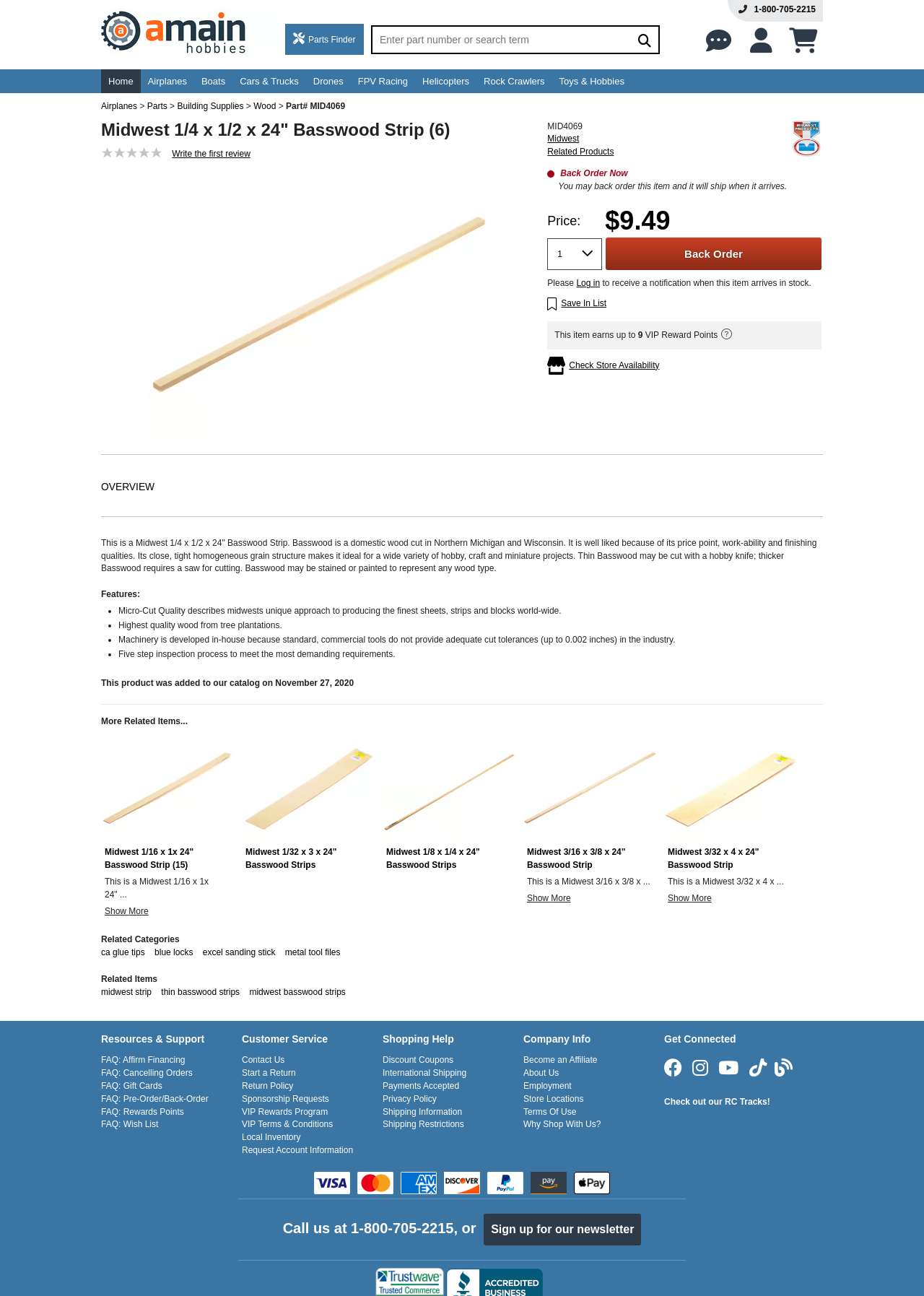Please predict the bounding box coordinates of the element's region where a click is necessary to complete the following instruction: "Back Order this item". The coordinates should be represented by four float numbers between 0 and 1, i.e., [left, top, right, bottom].

[0.655, 0.183, 0.889, 0.208]